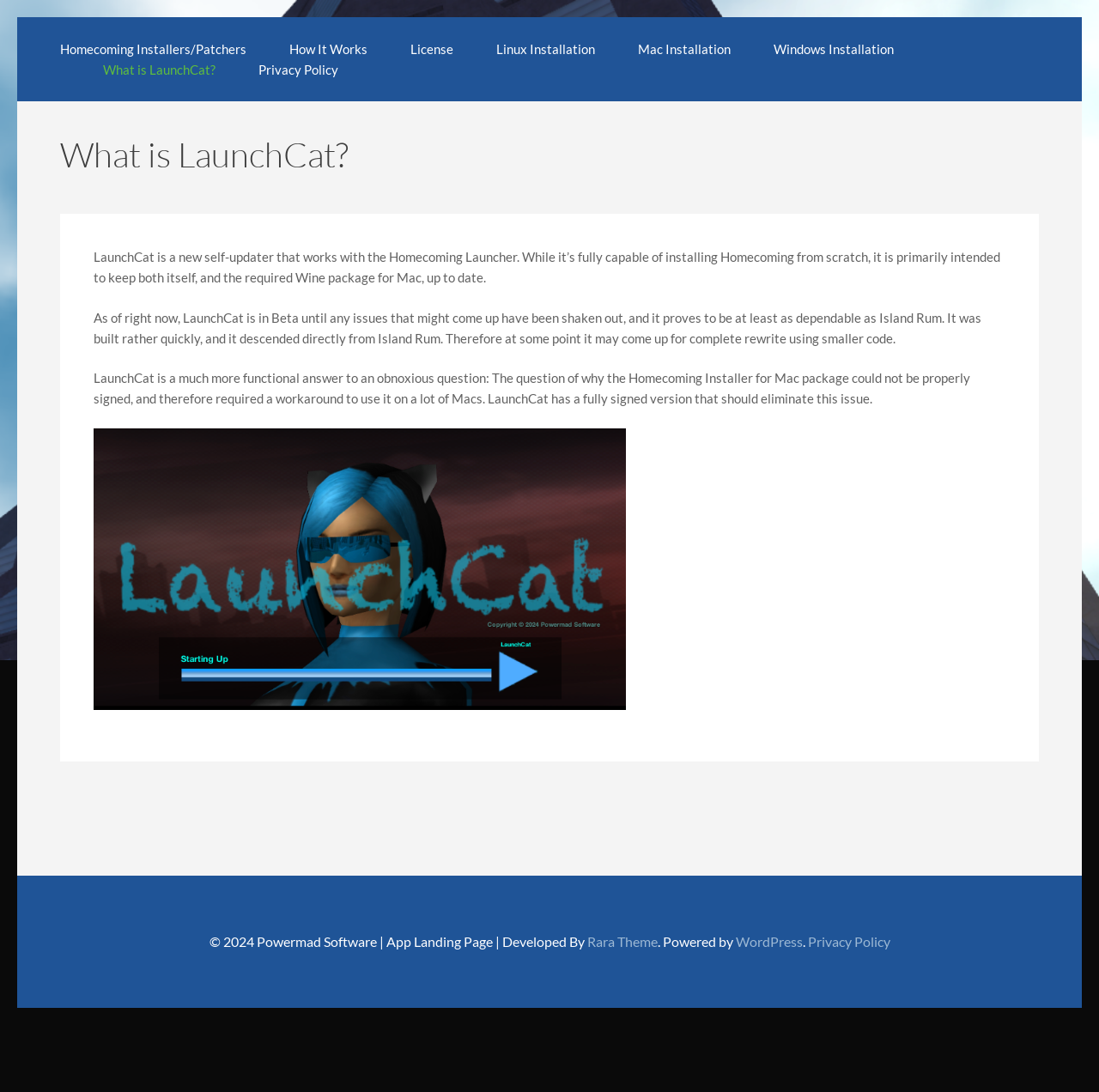Identify the bounding box coordinates for the UI element described as: "Homecoming for Mac".

[0.055, 0.034, 0.353, 0.064]